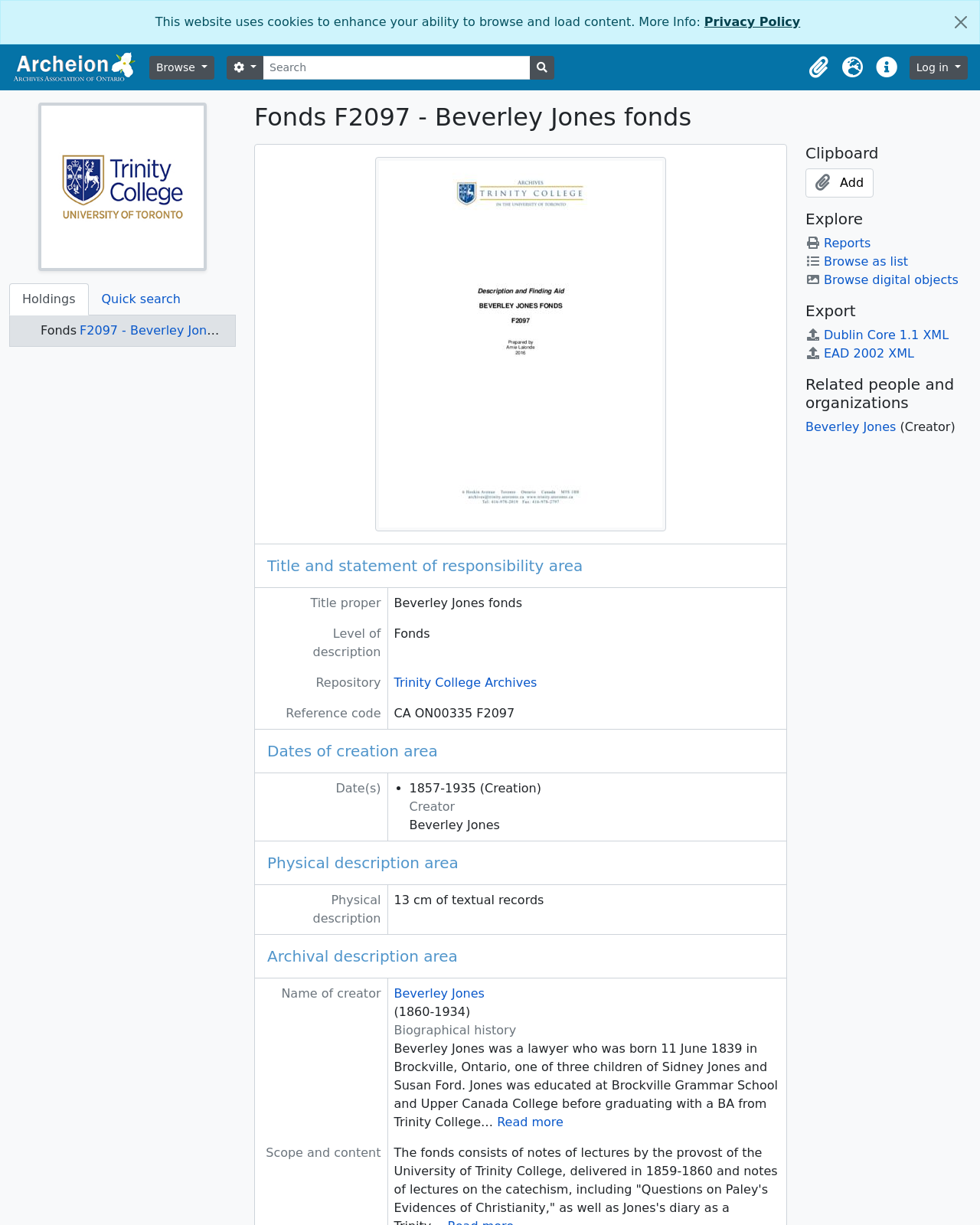Pinpoint the bounding box coordinates for the area that should be clicked to perform the following instruction: "View the holdings".

[0.009, 0.231, 0.09, 0.258]